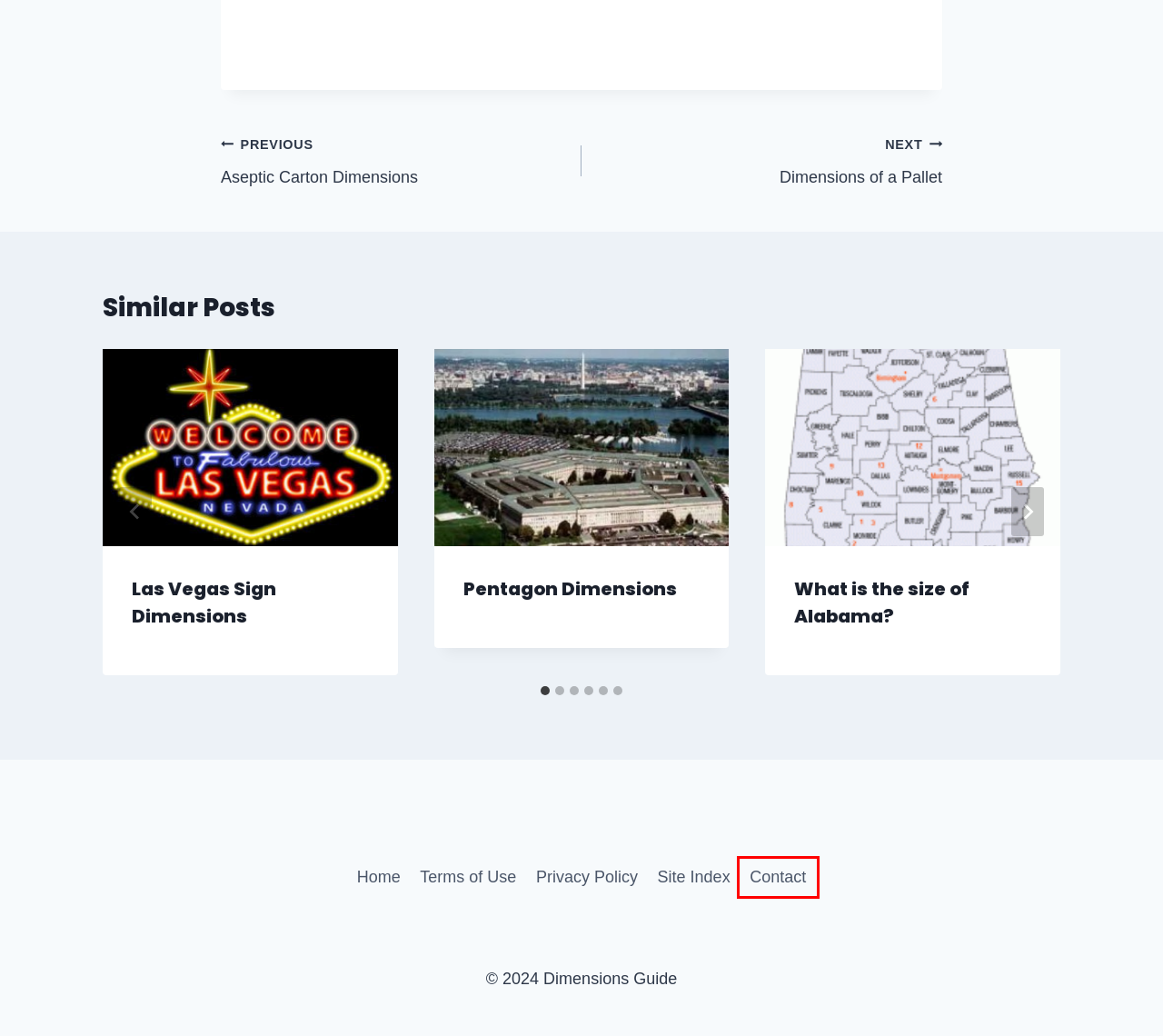Look at the screenshot of a webpage that includes a red bounding box around a UI element. Select the most appropriate webpage description that matches the page seen after clicking the highlighted element. Here are the candidates:
A. Site Index - Dimensions Guide
B. Dimensions of a Pallet - Dimensions Guide
C. Contact - Dimensions Guide
D. Aseptic Carton Dimensions - Dimensions Guide
E. Business Archives - Dimensions Guide
F. Privacy Policy - Dimensions Guide
G. Las Vegas Sign Dimensions - Dimensions Guide
H. Terms of Use - Dimensions Guide

C